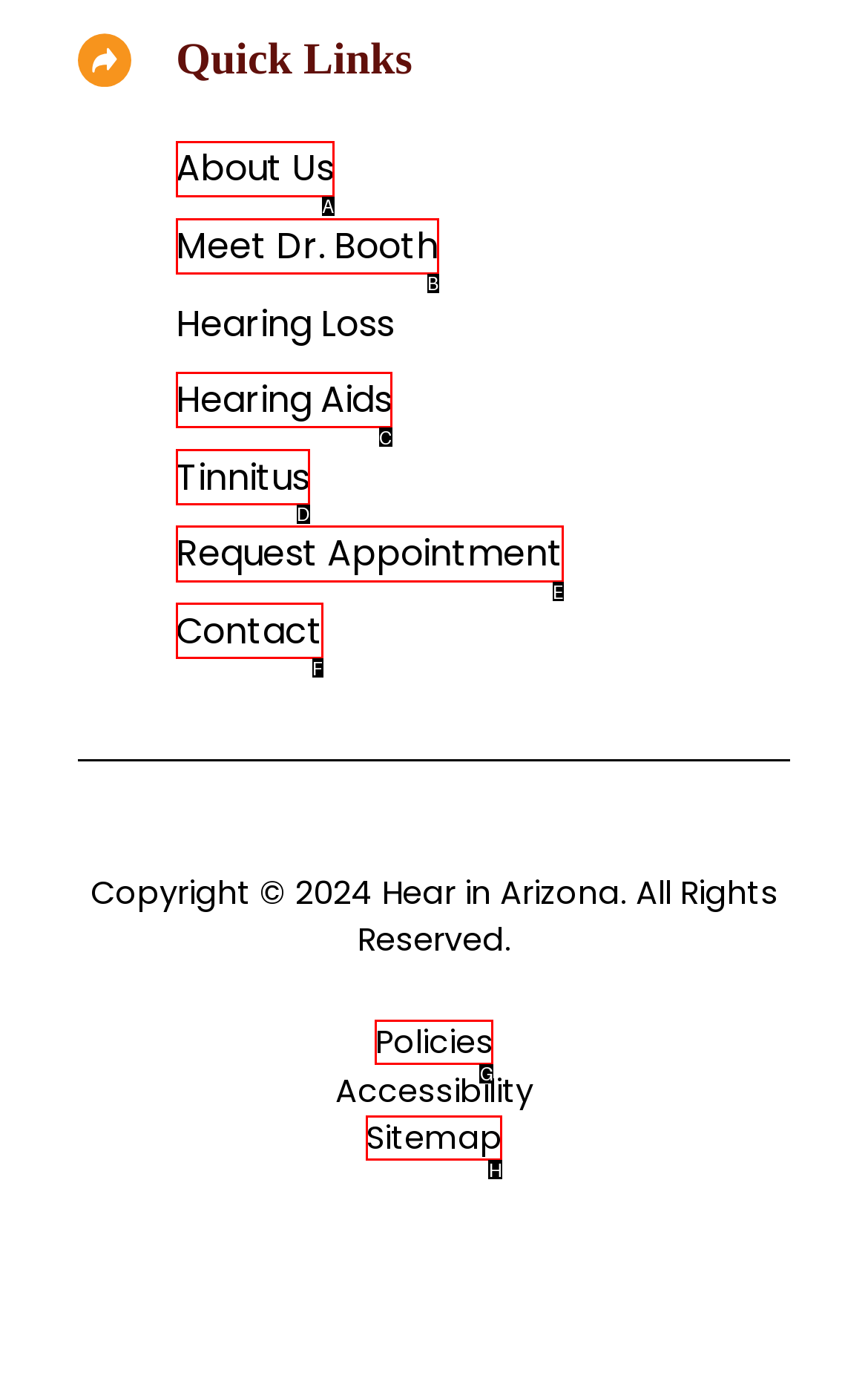Which option should I select to accomplish the task: Request an appointment? Respond with the corresponding letter from the given choices.

E